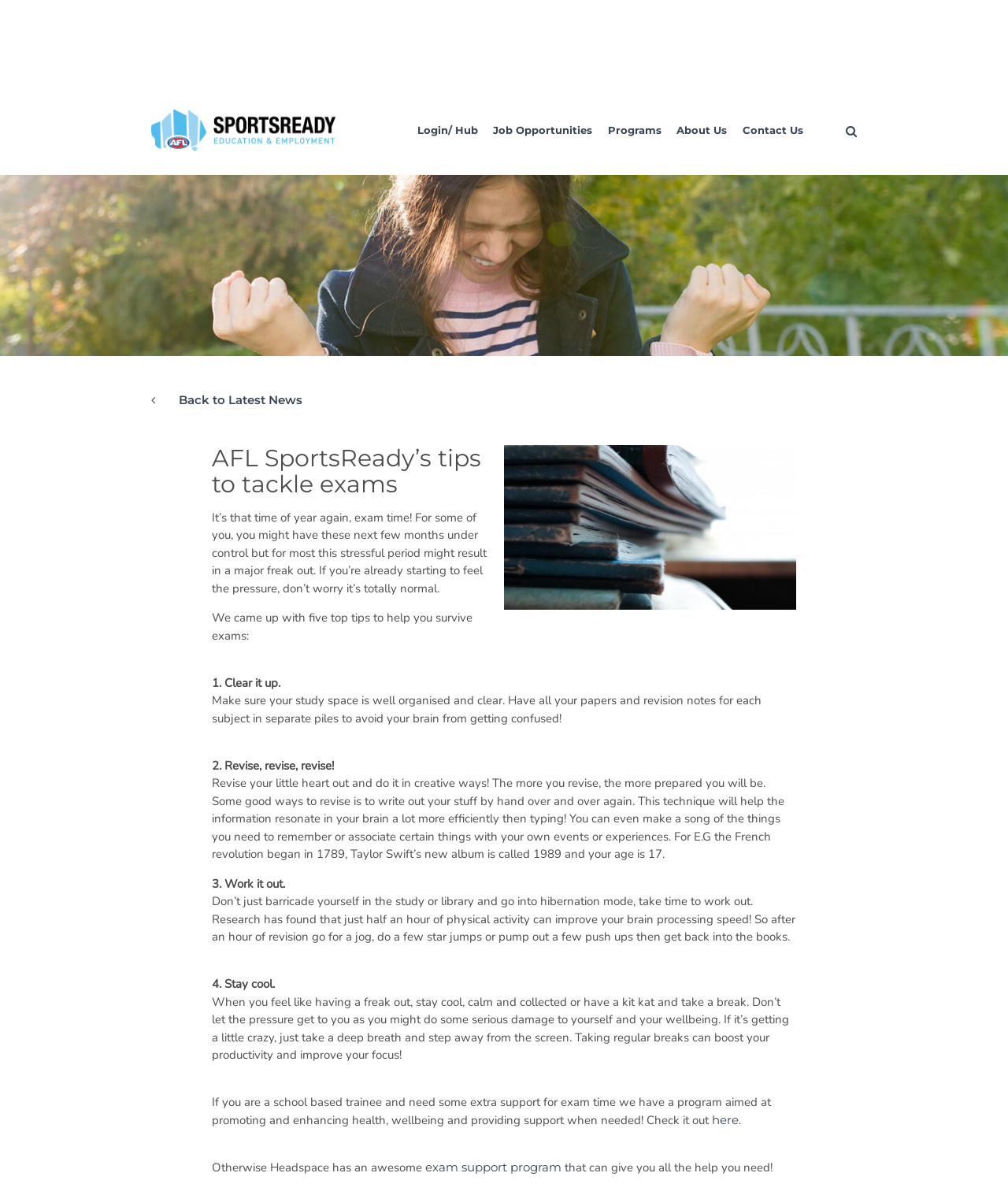Could you determine the bounding box coordinates of the clickable element to complete the instruction: "View Christopher Naghibi's article"? Provide the coordinates as four float numbers between 0 and 1, i.e., [left, top, right, bottom].

None